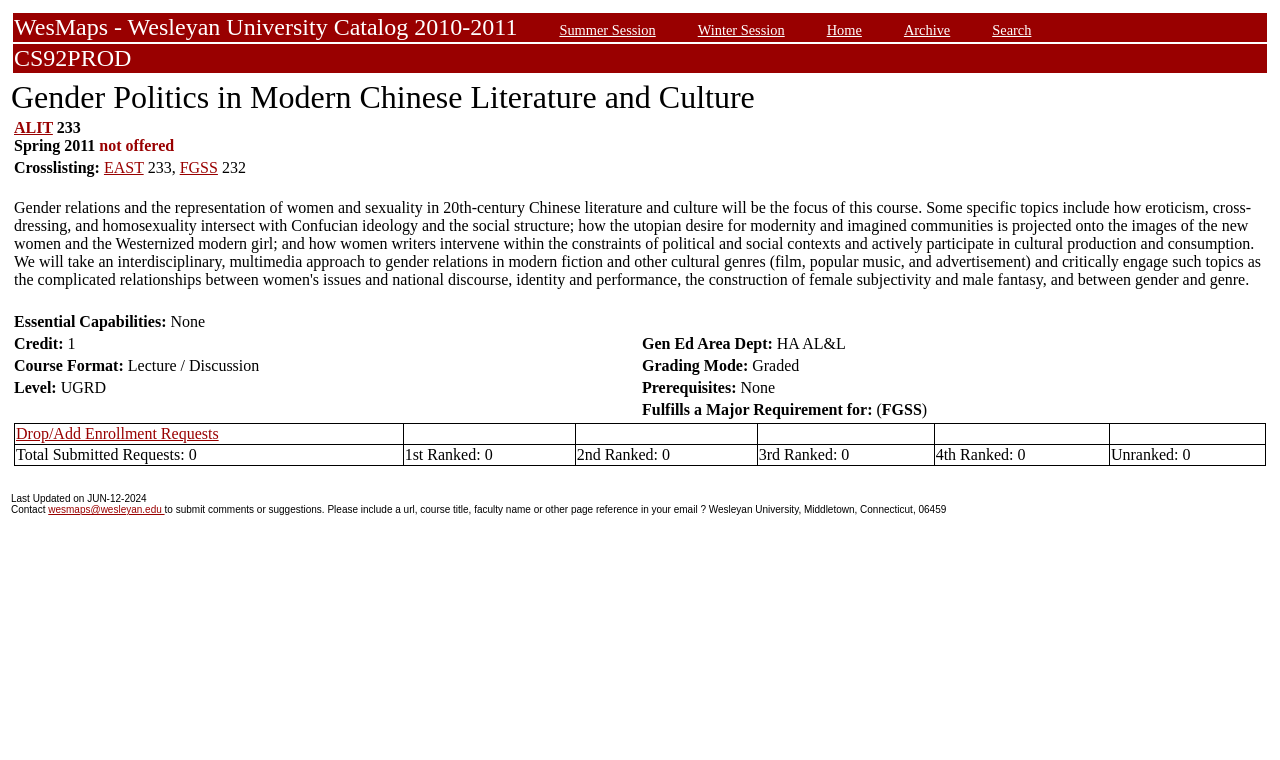What is the department for this course?
Relying on the image, give a concise answer in one word or a brief phrase.

HA AL&L